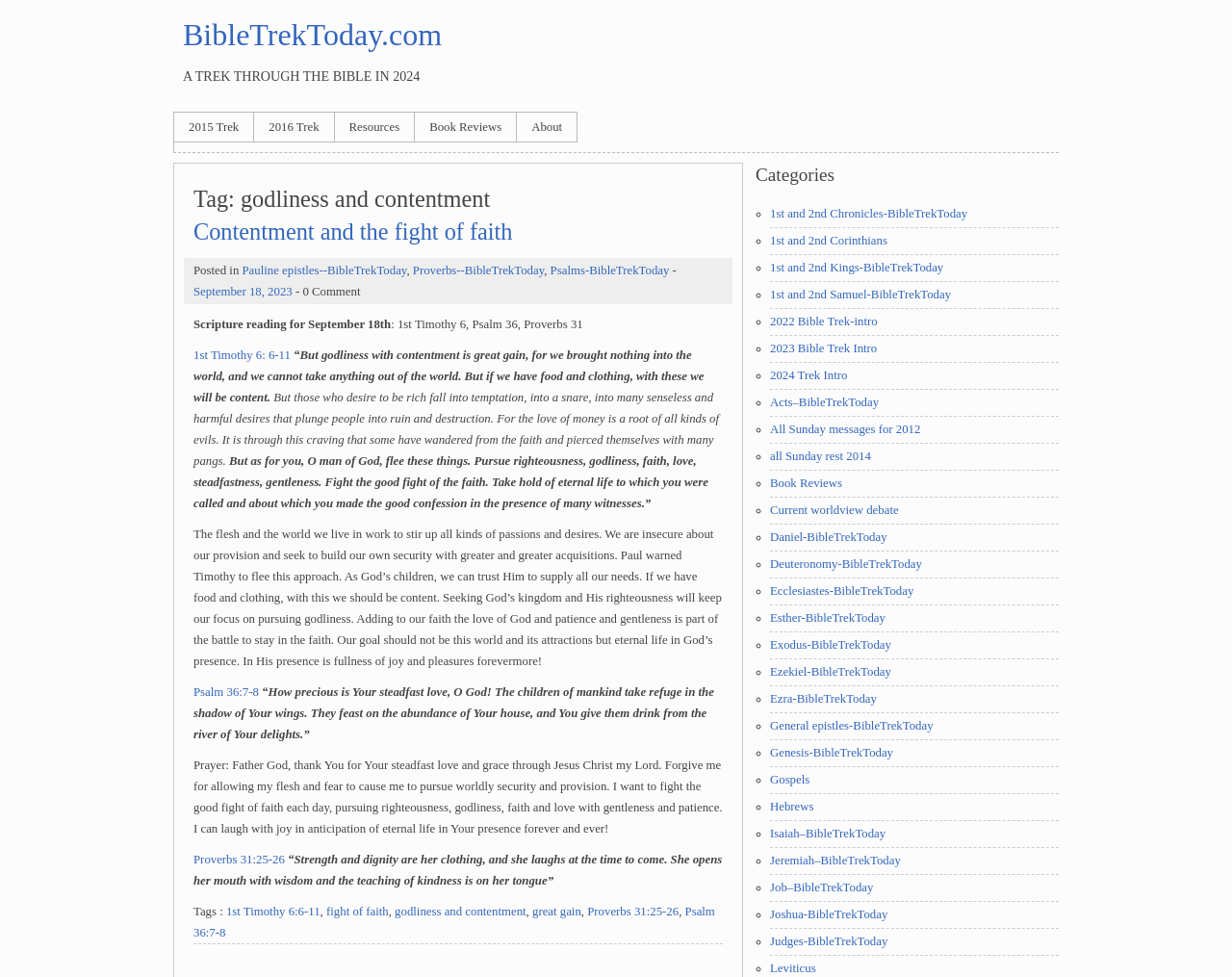Explain in detail what is displayed on the webpage.

This webpage is about BibleTrekToday.com, a website that provides Bible studies and devotionals. At the top, there is a heading "BibleTrekToday.com" followed by a link to the website. Below it, there is a title "A TREK THROUGH THE BIBLE IN 2024" and a series of links to previous treks, including "2015 Trek", "2016 Trek", "Resources", "Book Reviews", and "About".

The main content of the page is a devotional study on "godliness and contentment" with a heading "Tag: godliness and contentment". The study includes a passage from 1st Timothy 6:6-11, followed by a reflection on the importance of trusting God to supply all our needs and pursuing godliness. There are also links to related scripture passages, including Psalm 36:7-8 and Proverbs 31:25-26.

To the right of the main content, there is a section titled "Categories" with a list of links to various Bible studies and devotionals, including studies on 1st and 2nd Chronicles, 1st and 2nd Corinthians, and other books of the Bible.

At the bottom of the page, there are links to tags related to the devotional study, including "fight of faith", "godliness and contentment", "great gain", and others.